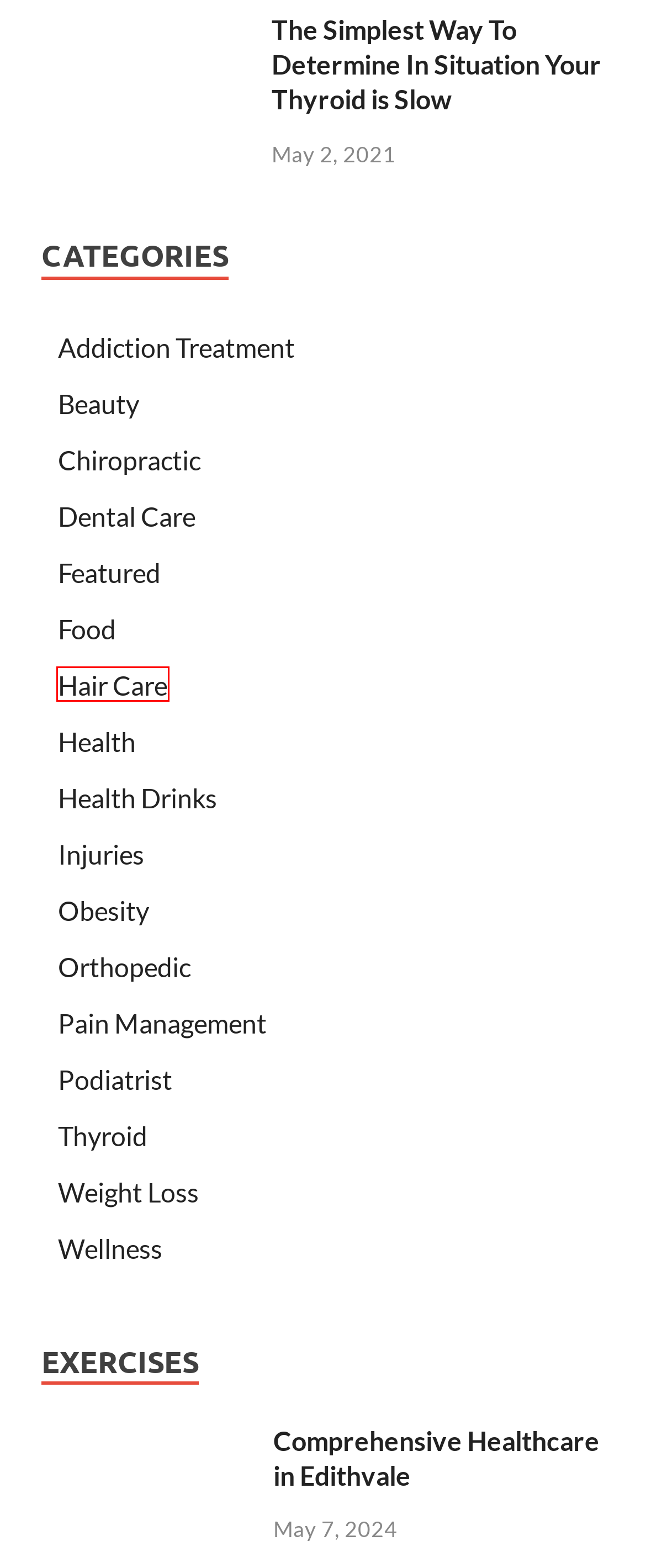Given a screenshot of a webpage with a red rectangle bounding box around a UI element, select the best matching webpage description for the new webpage that appears after clicking the highlighted element. The candidate descriptions are:
A. Thyroid Archives - Health Blogster
B. Weight Loss Archives - Health Blogster
C. Podiatrist Archives - Health Blogster
D. Pain Management Archives - Health Blogster
E. Featured Archives - Health Blogster
F. Hair Care Archives - Health Blogster
G. Dental Care Archives - Health Blogster
H. Injuries Archives - Health Blogster

F